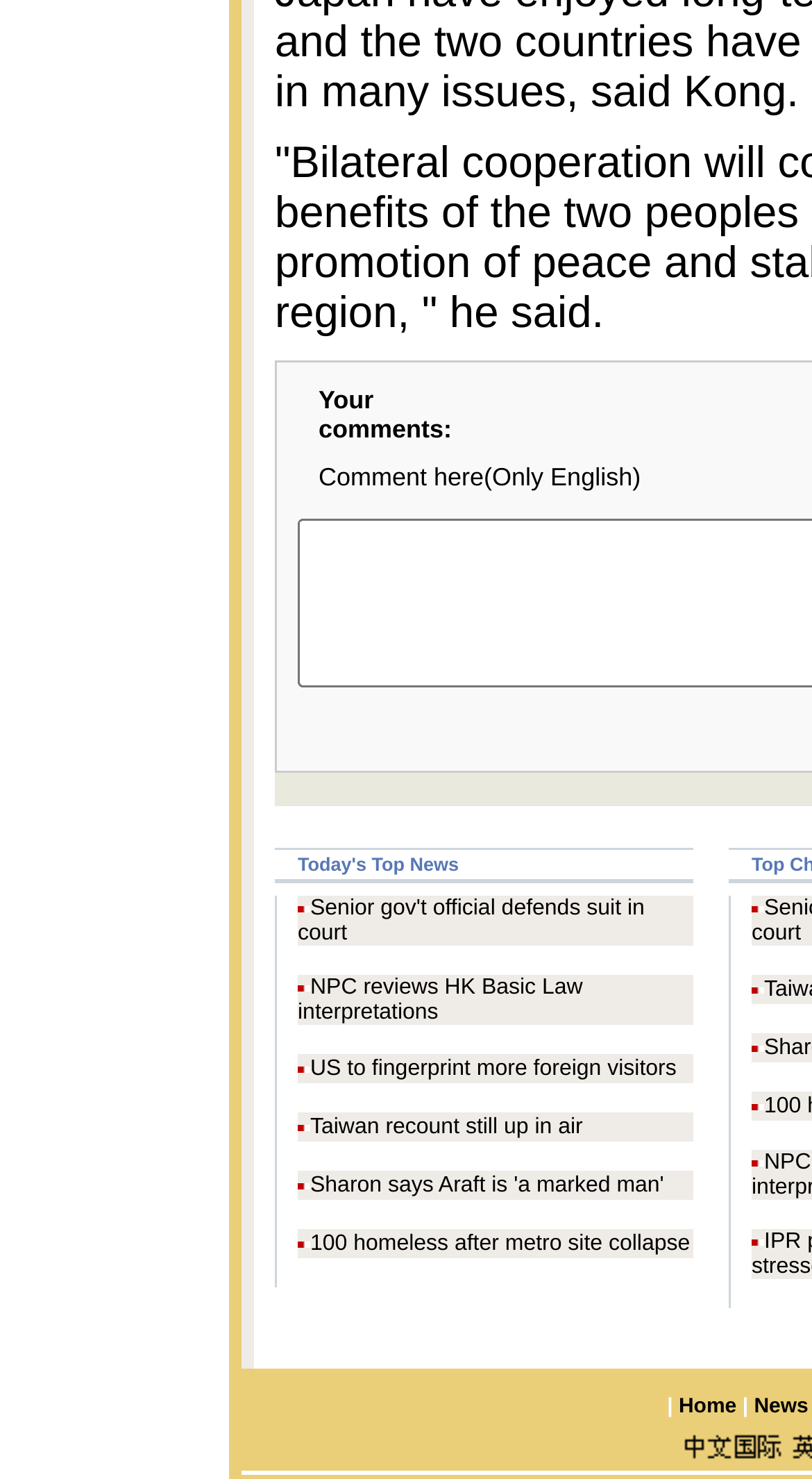Identify the bounding box coordinates of the clickable region required to complete the instruction: "Read Sharon says Araft is 'a marked man' news". The coordinates should be given as four float numbers within the range of 0 and 1, i.e., [left, top, right, bottom].

[0.382, 0.793, 0.818, 0.81]